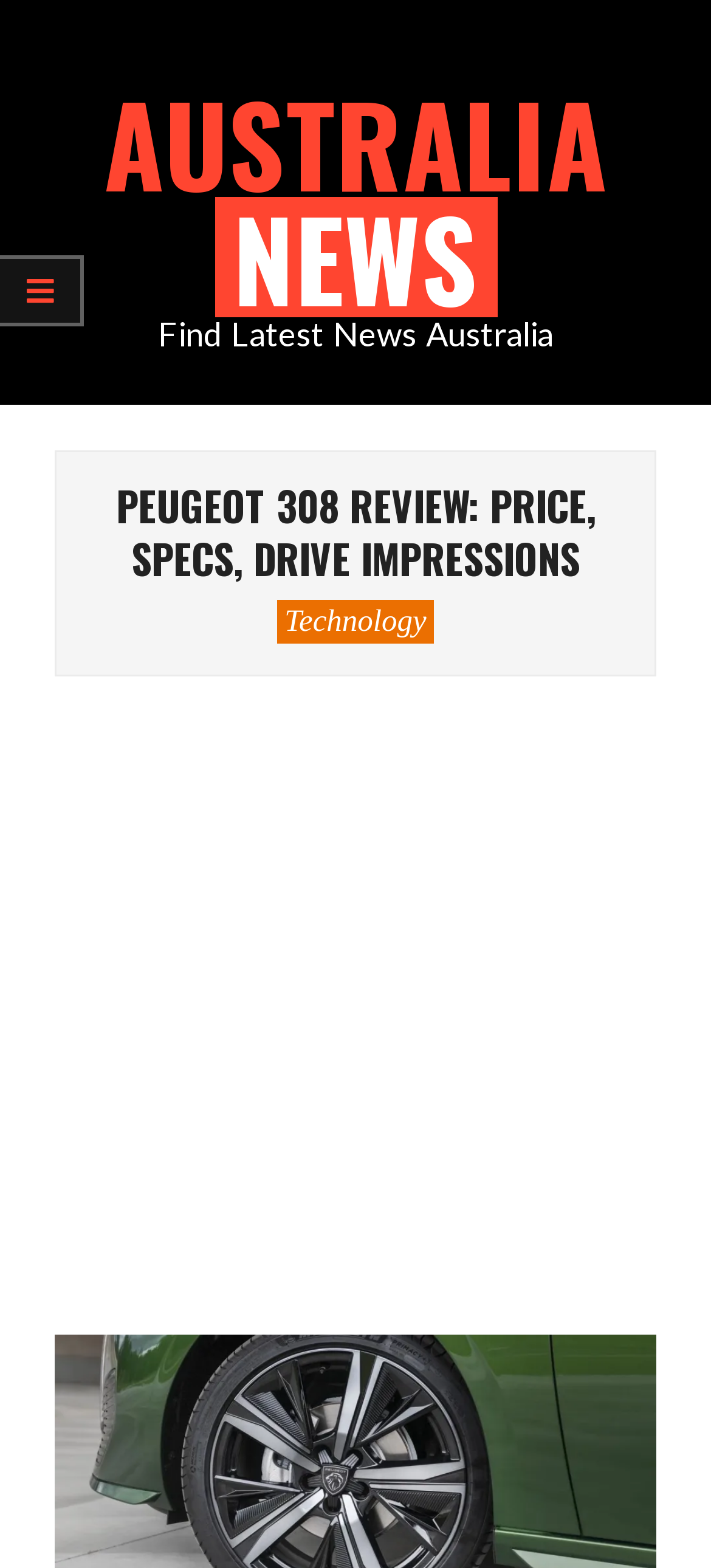Find and extract the text of the primary heading on the webpage.

PEUGEOT 308 REVIEW: PRICE, SPECS, DRIVE IMPRESSIONS